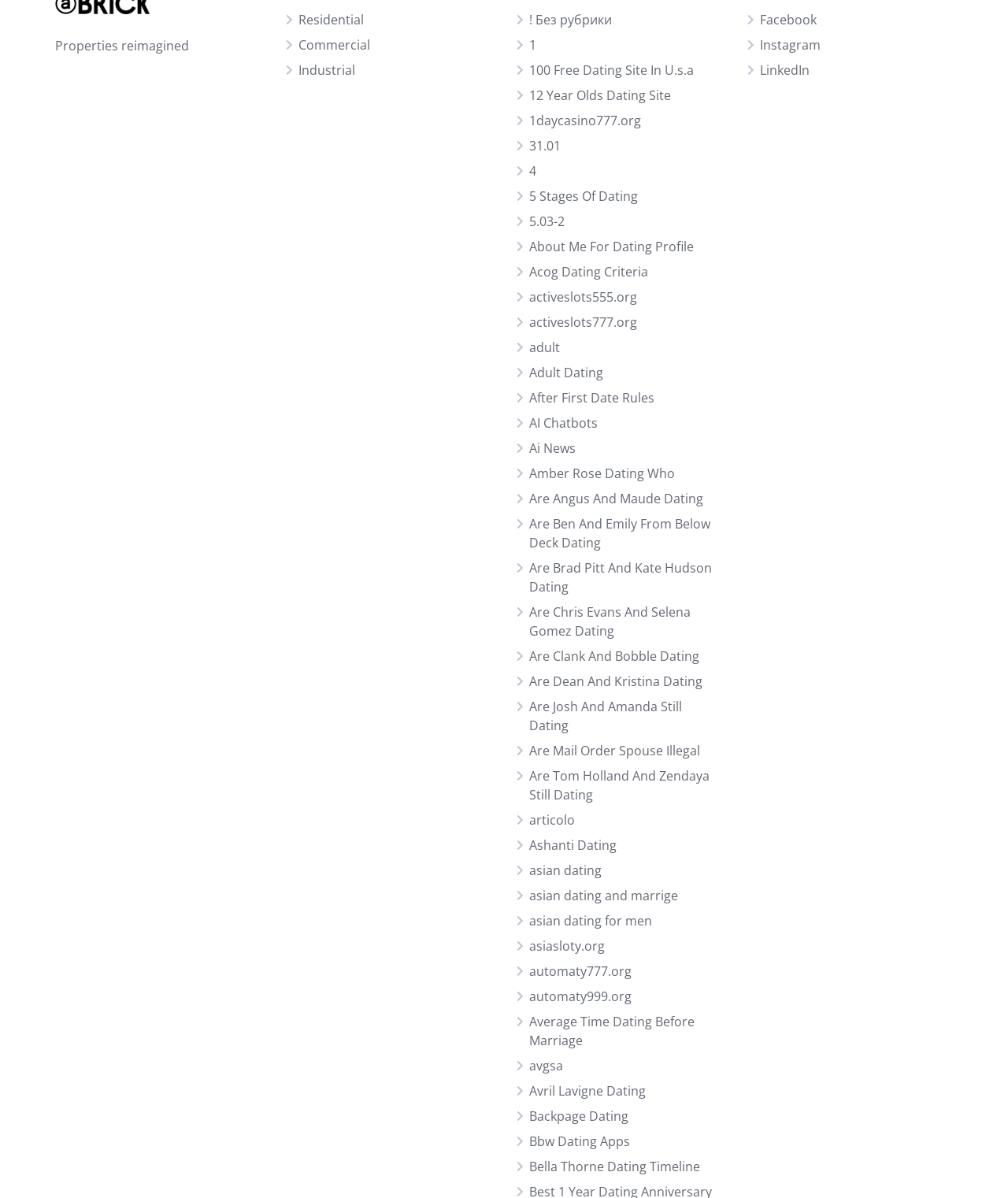Identify the bounding box coordinates of the region that needs to be clicked to carry out this instruction: "Read the latest news". Provide these coordinates as four float numbers ranging from 0 to 1, i.e., [left, top, right, bottom].

None